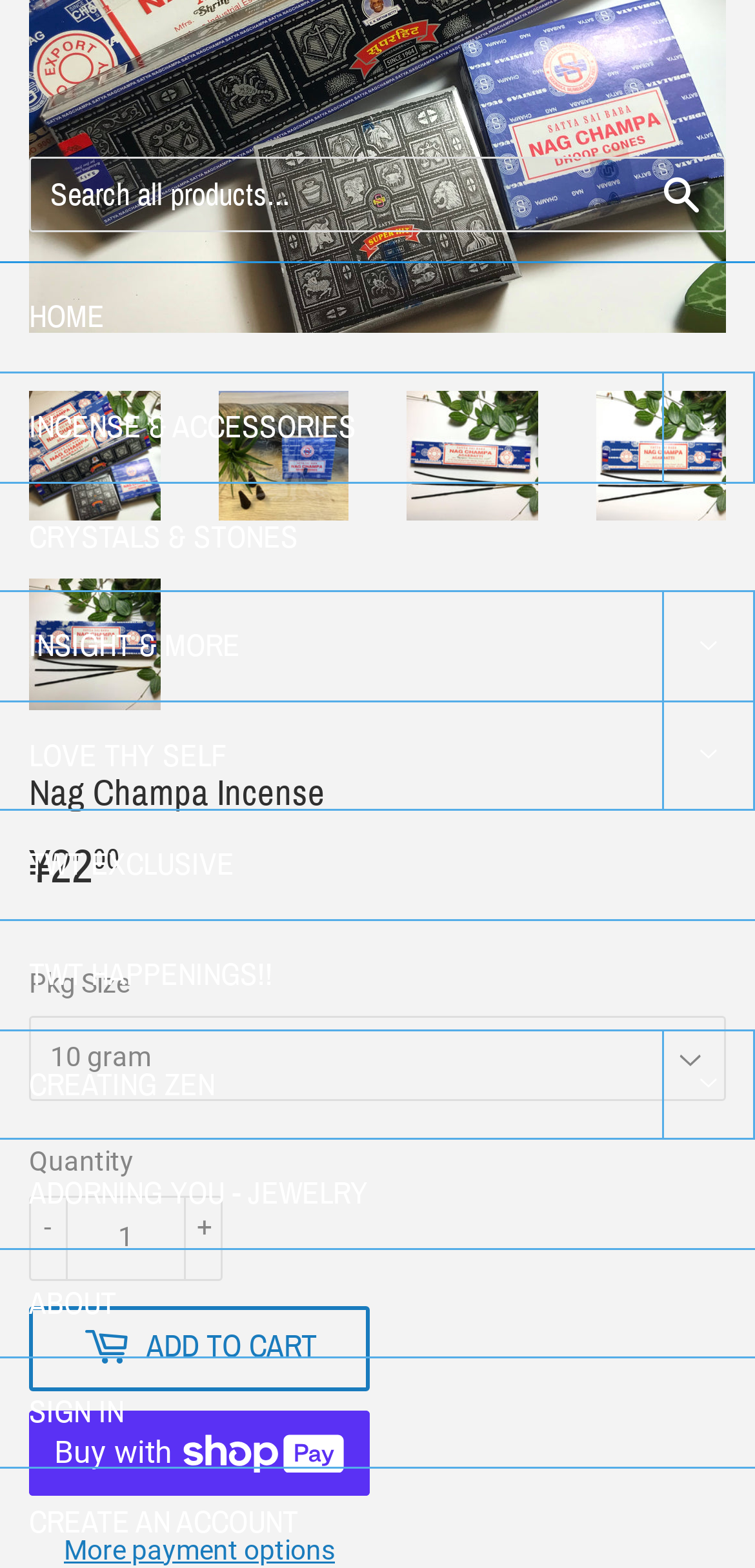Specify the bounding box coordinates of the element's region that should be clicked to achieve the following instruction: "Read the latest news". The bounding box coordinates consist of four float numbers between 0 and 1, in the format [left, top, right, bottom].

None